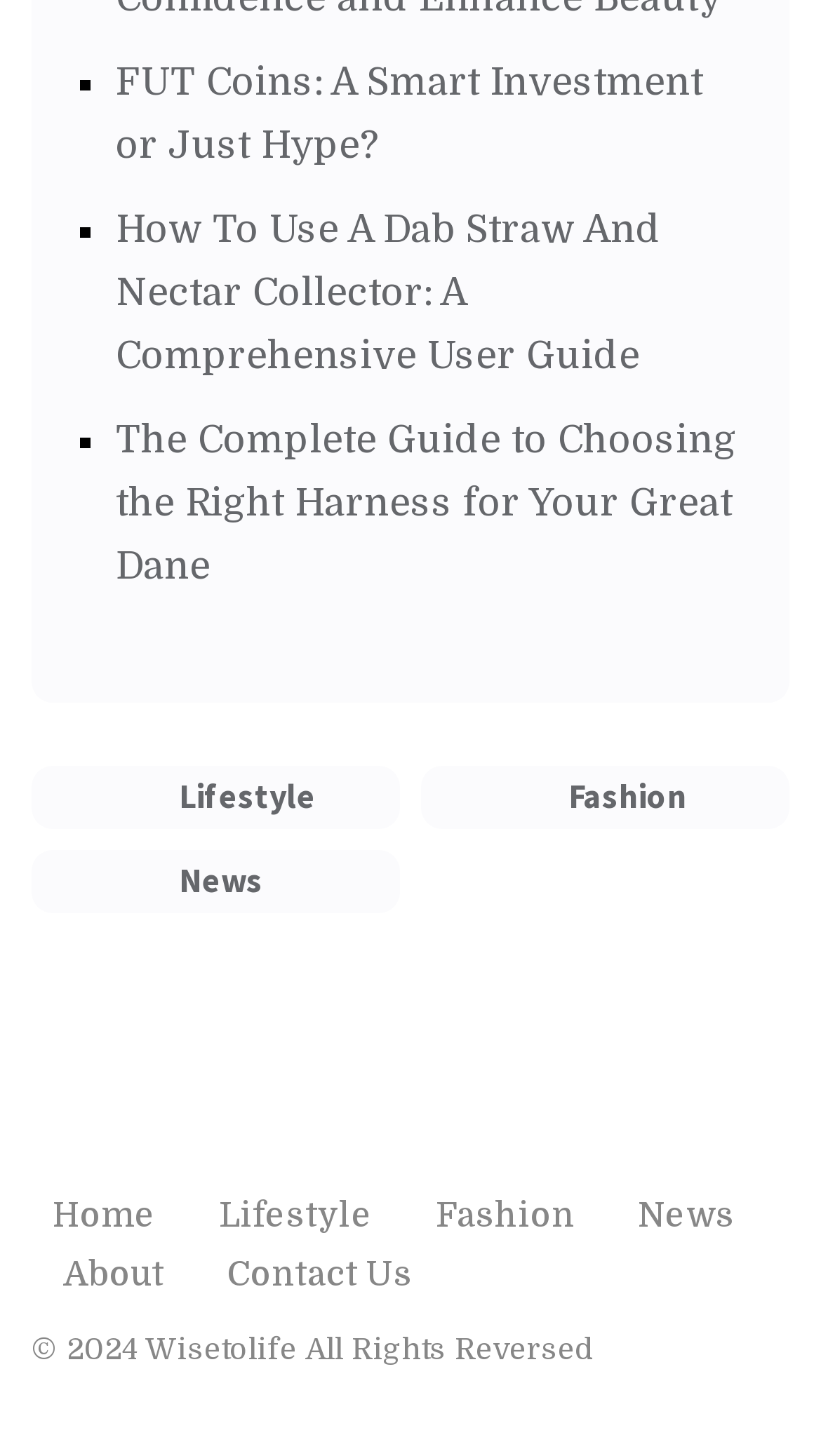How many main categories are available on the webpage?
Answer the question based on the image using a single word or a brief phrase.

4